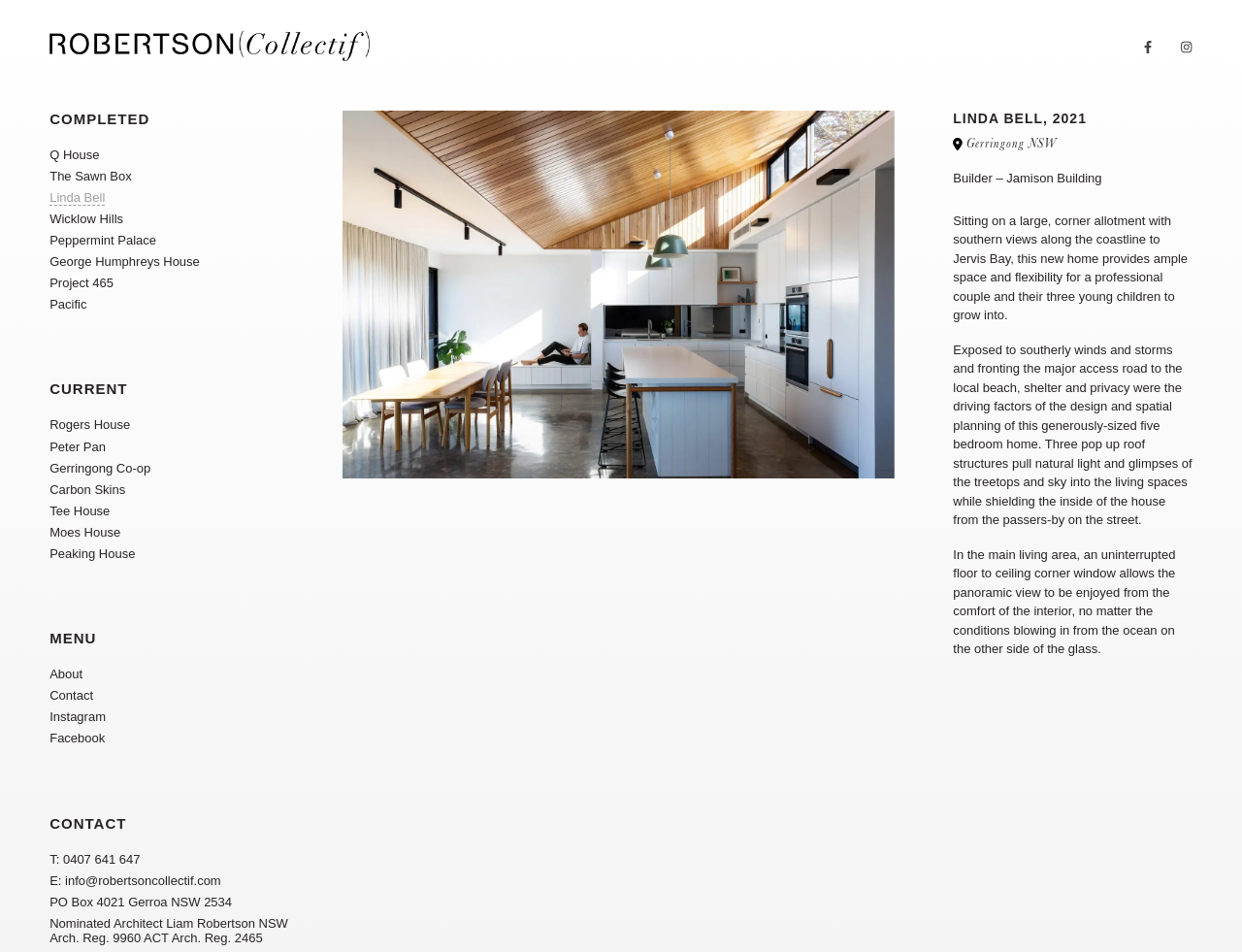Based on the description "The Sawn Box", find the bounding box of the specified UI element.

[0.04, 0.177, 0.106, 0.192]